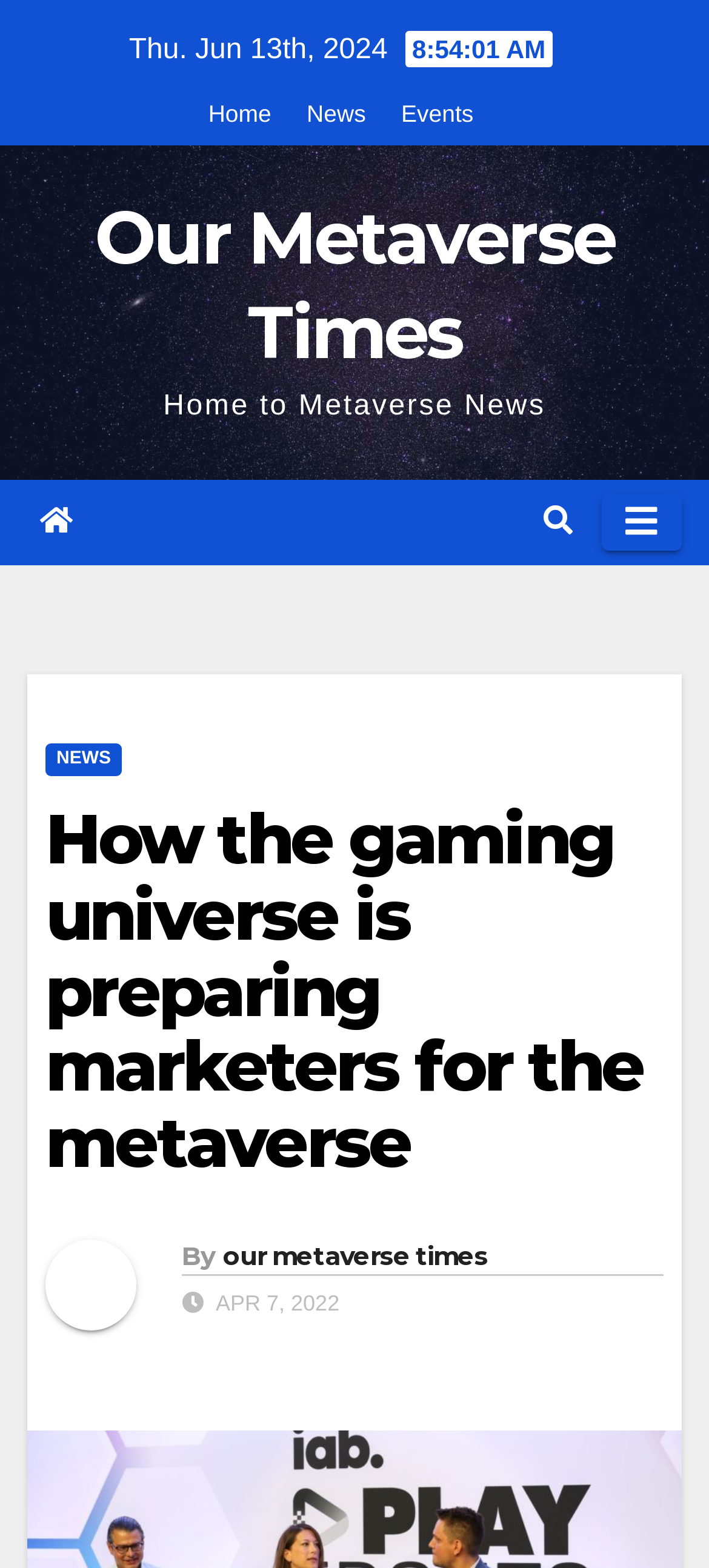Who is the author of the article?
Please interpret the details in the image and answer the question thoroughly.

I looked at the entire webpage, but I couldn't find any information about the author of the article.